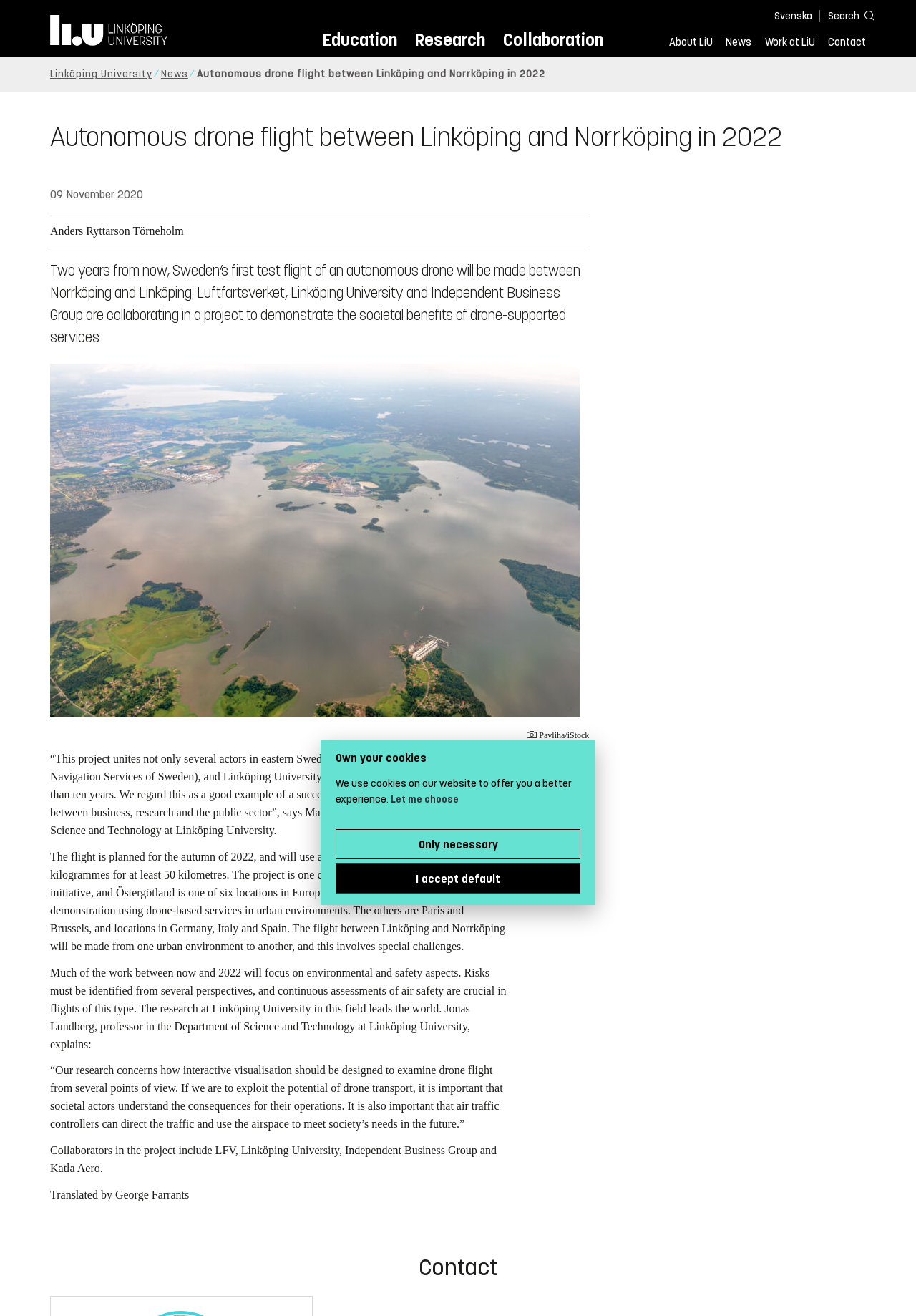What is the name of the university mentioned in the article?
Using the visual information, respond with a single word or phrase.

Linköping University